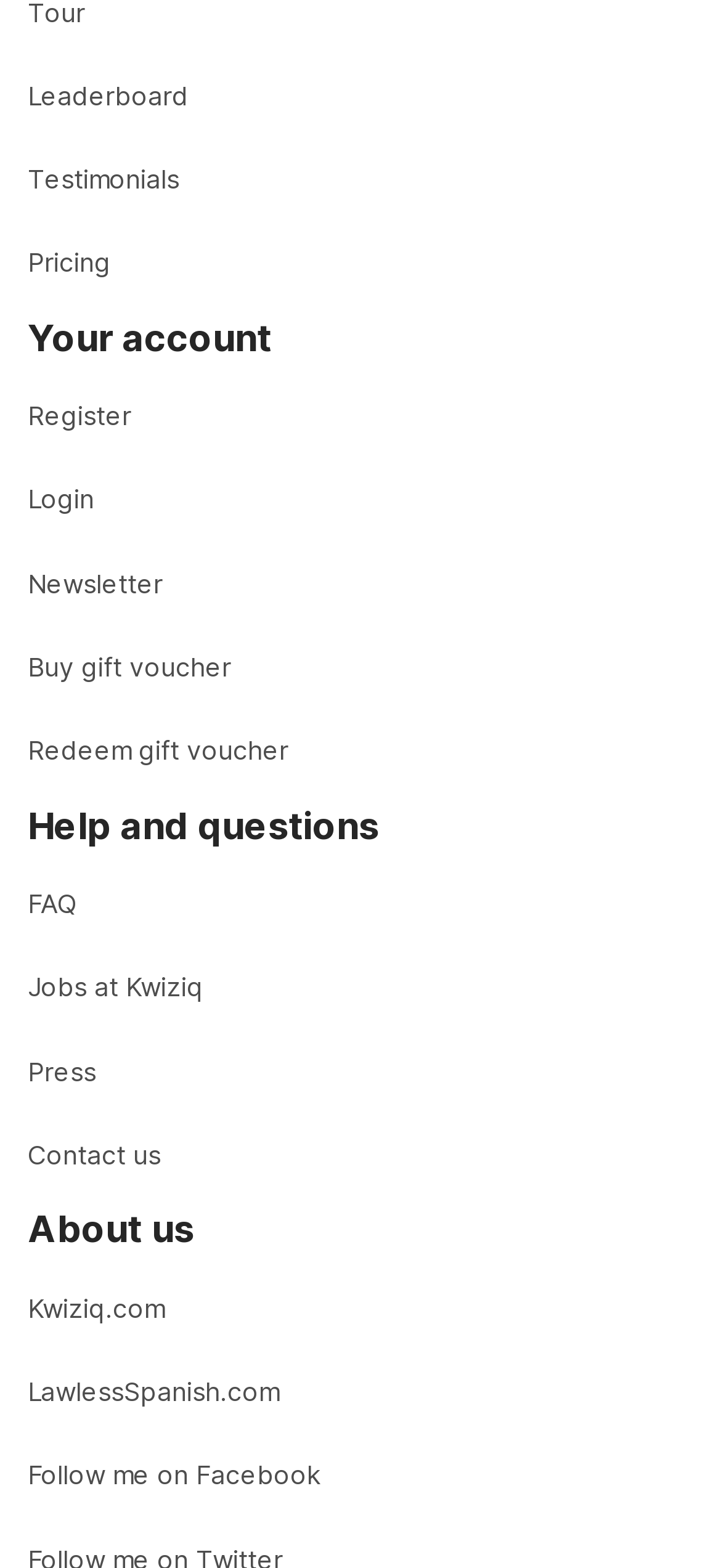Please determine the bounding box coordinates of the element's region to click in order to carry out the following instruction: "View leaderboard". The coordinates should be four float numbers between 0 and 1, i.e., [left, top, right, bottom].

[0.038, 0.041, 0.962, 0.079]